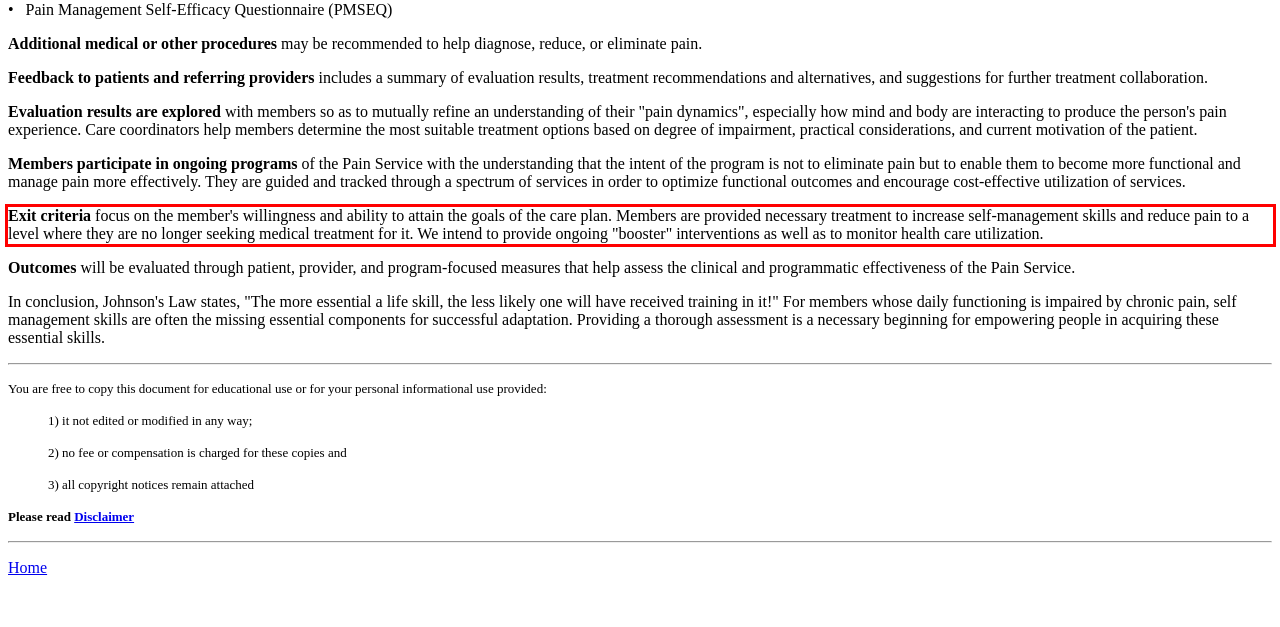Within the provided webpage screenshot, find the red rectangle bounding box and perform OCR to obtain the text content.

Exit criteria focus on the member's willingness and ability to attain the goals of the care plan. Members are provided necessary treatment to increase self-management skills and reduce pain to a level where they are no longer seeking medical treatment for it. We intend to provide ongoing "booster" interventions as well as to monitor health care utilization.